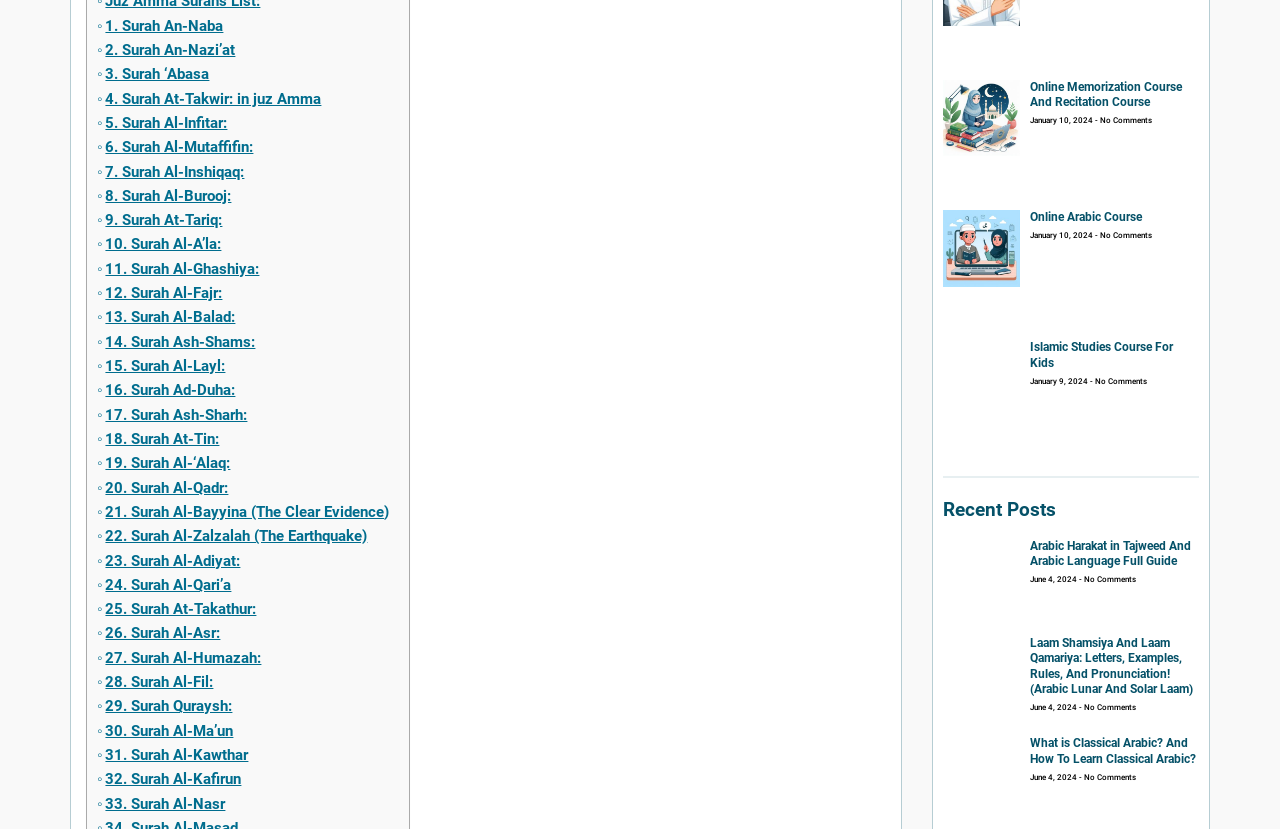Find the bounding box coordinates of the element you need to click on to perform this action: 'View Online Memorization Course And Recitation Course'. The coordinates should be represented by four float values between 0 and 1, in the format [left, top, right, bottom].

[0.737, 0.096, 0.797, 0.241]